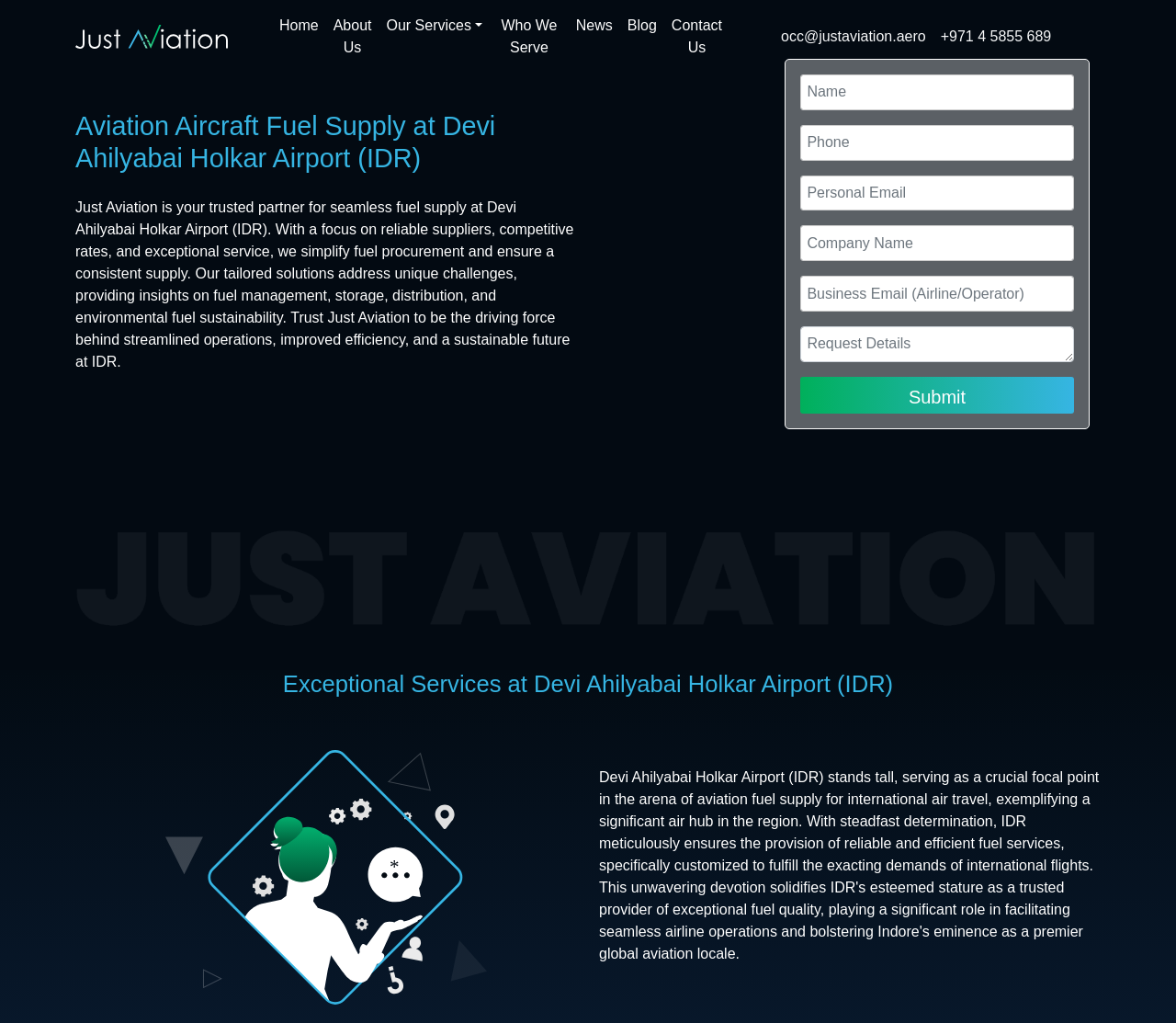Answer the question below in one word or phrase:
What is the focus of Just Aviation?

Sustainable aviation fuel